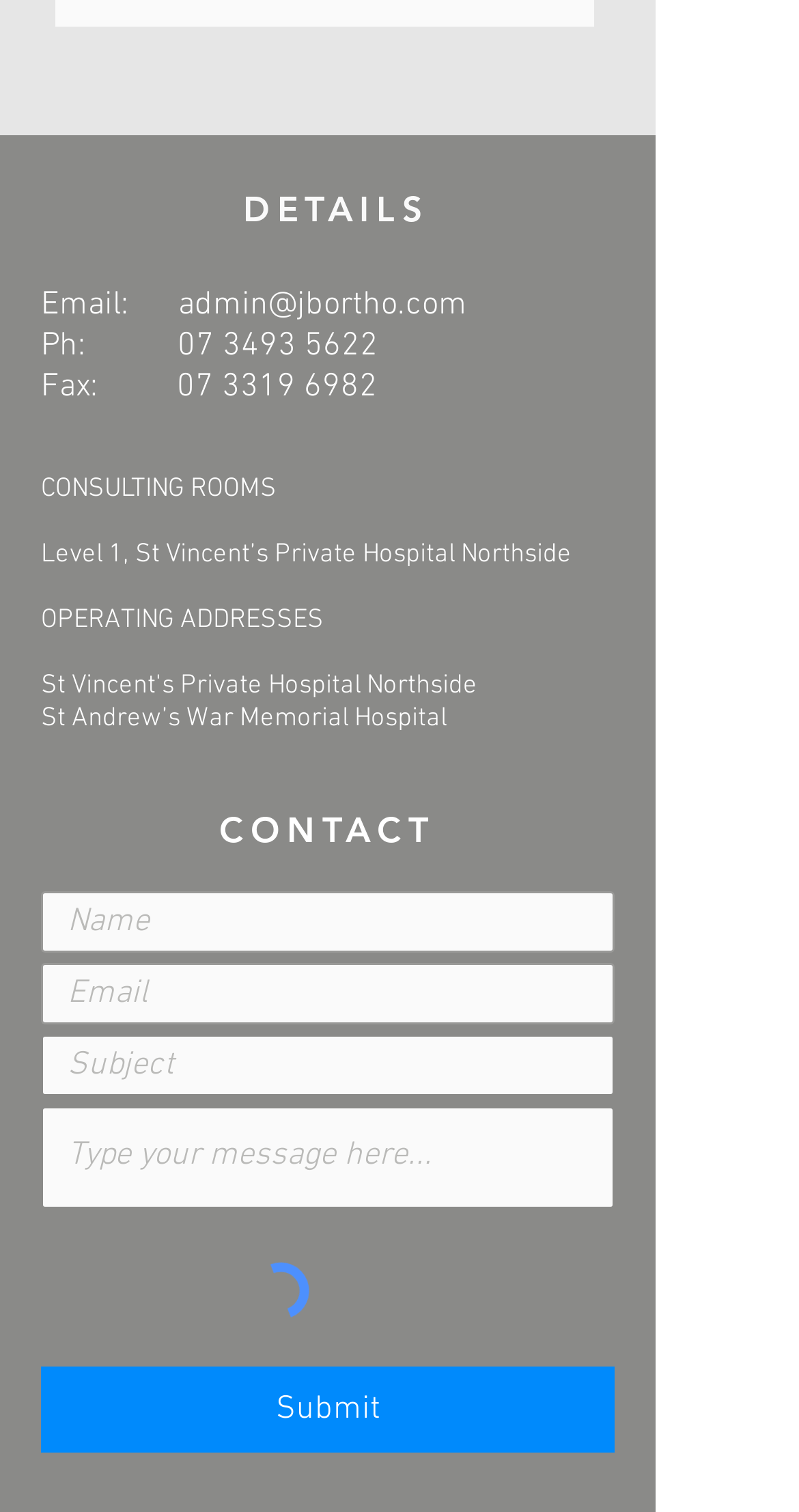Give a one-word or short phrase answer to the question: 
What is the location of the consulting rooms?

Level 1, St Vincent’s Private Hospital Northside